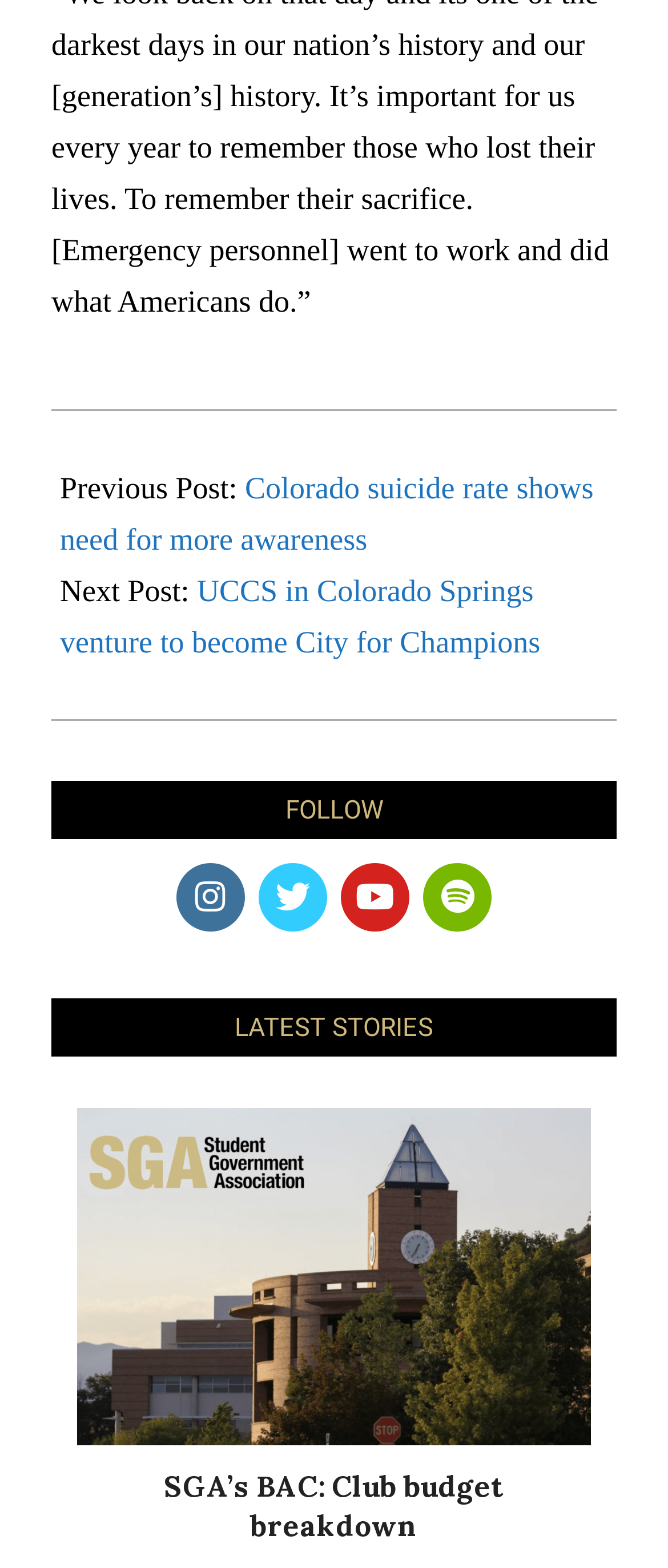Indicate the bounding box coordinates of the clickable region to achieve the following instruction: "Read latest story."

[0.115, 0.707, 0.885, 0.922]